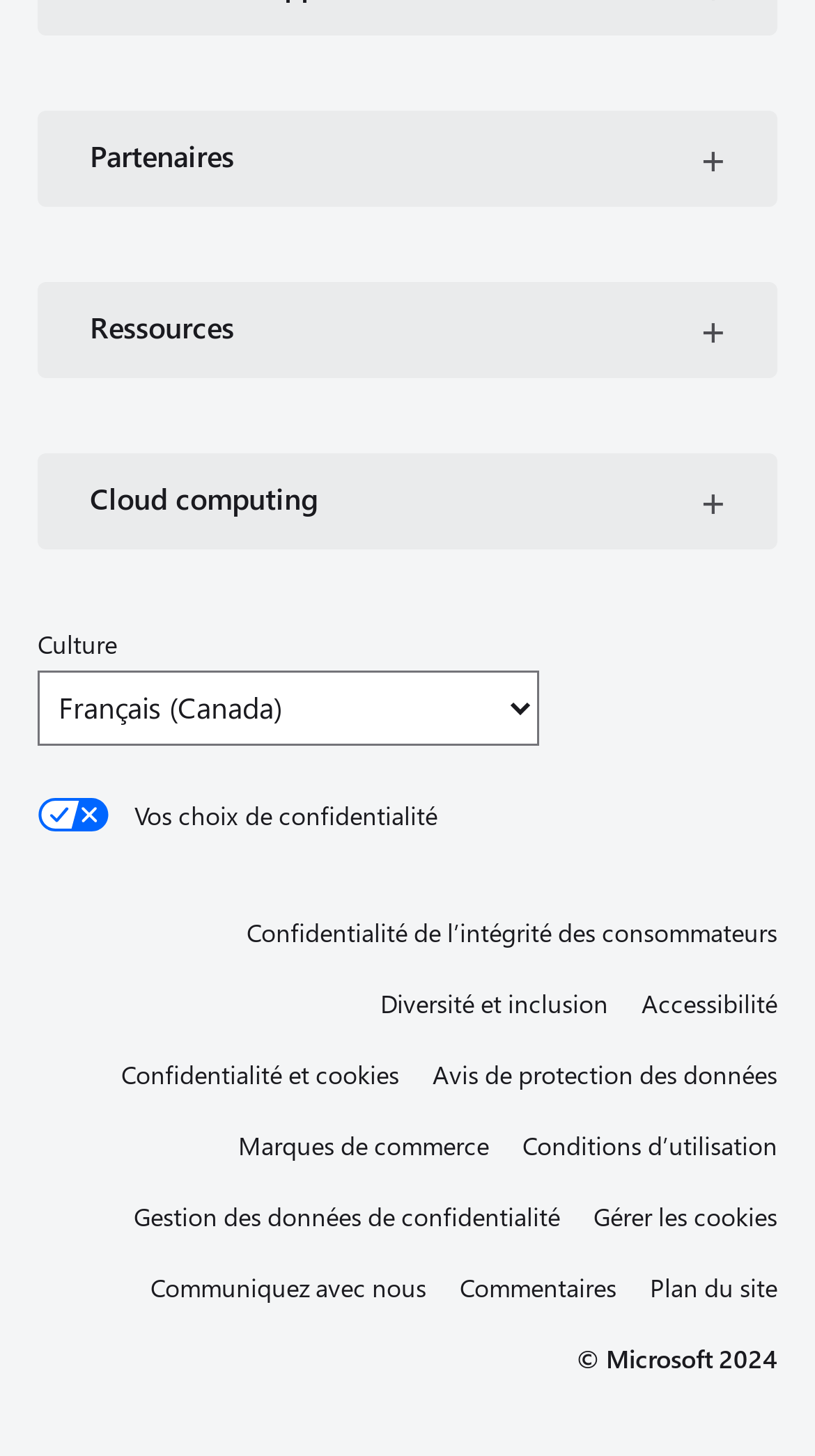Provide a one-word or short-phrase response to the question:
How many links are there on this webpage?

15